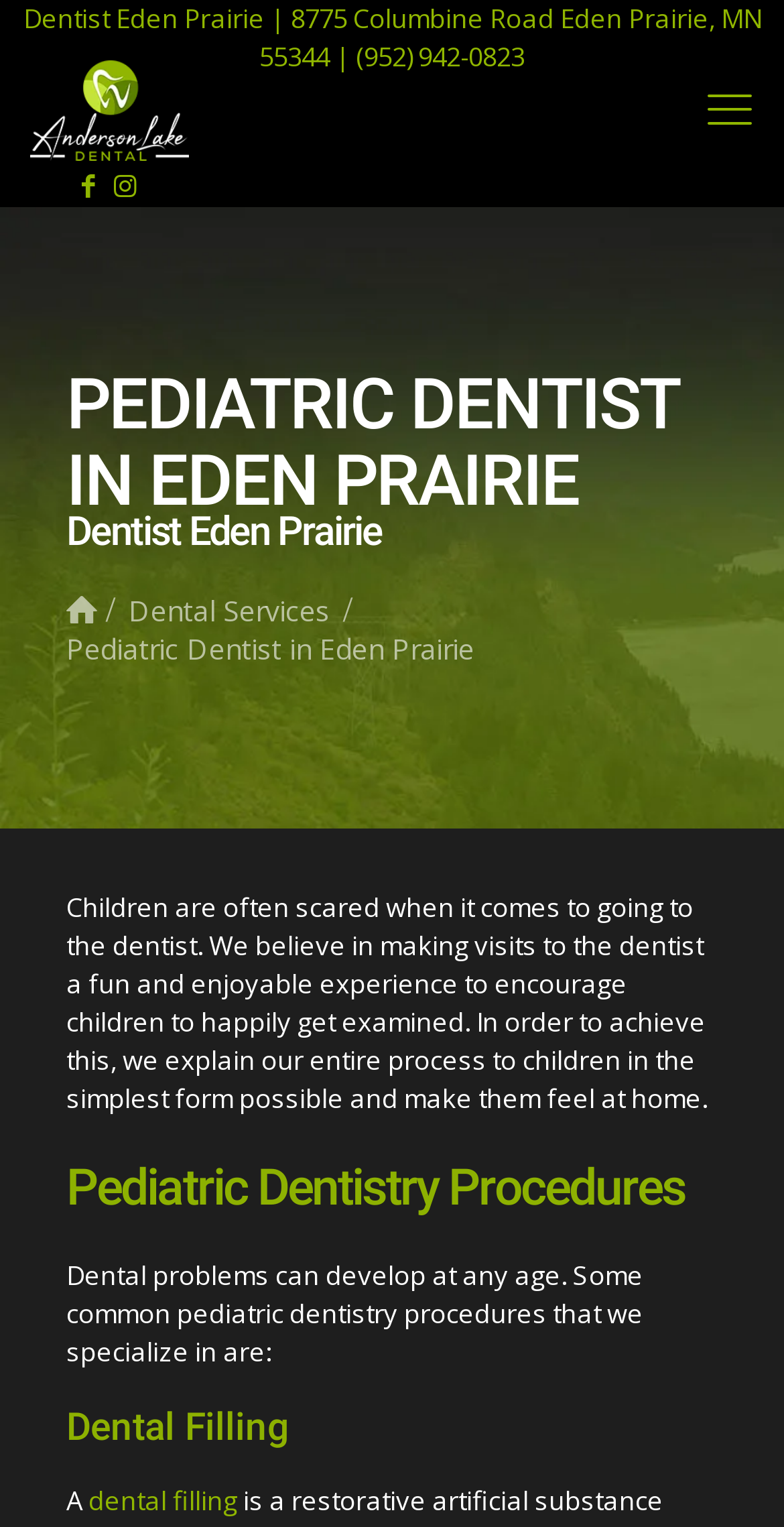Give a one-word or short phrase answer to the question: 
What is the phone number of the dentist?

(952) 942-0823